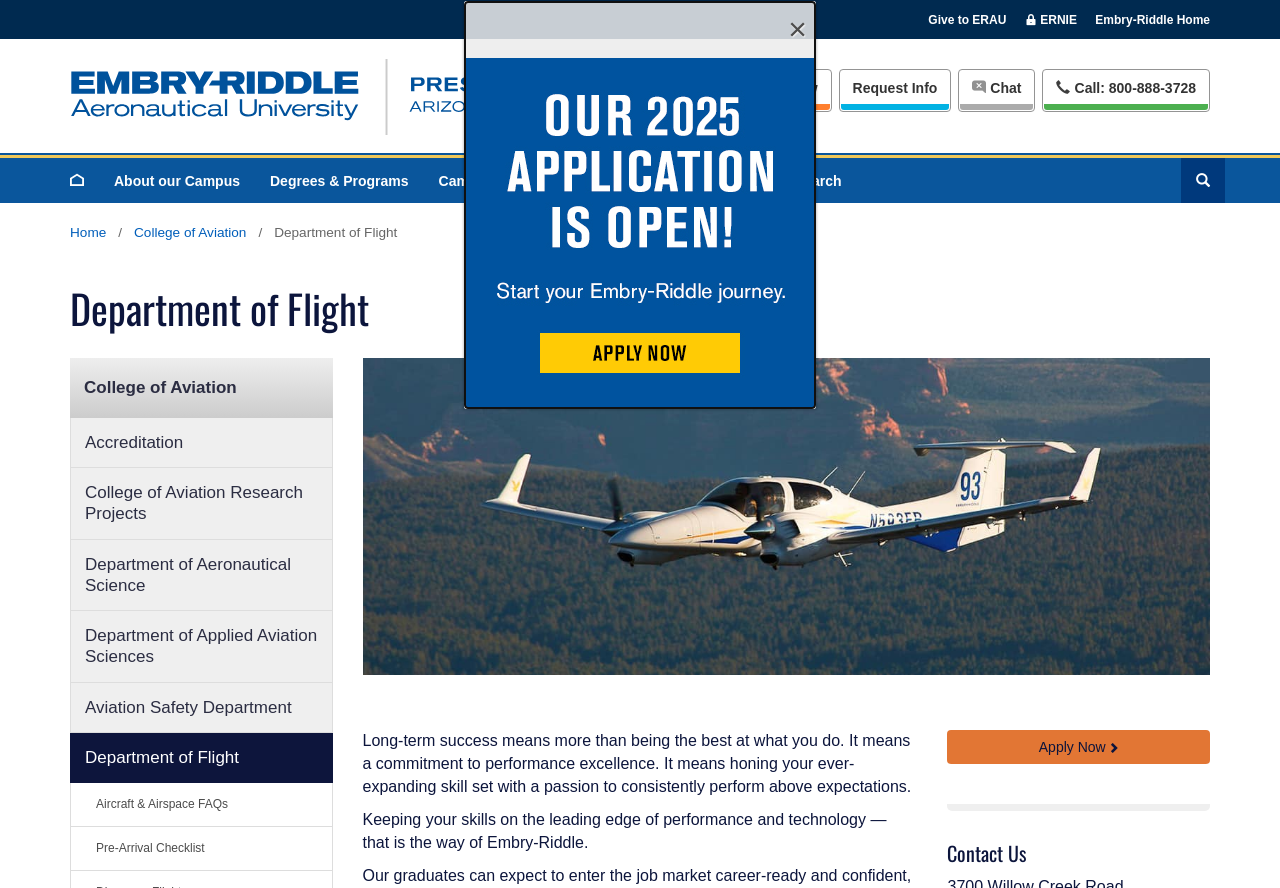What is the name of the university?
Please provide a single word or phrase as your answer based on the image.

Embry-Riddle Aeronautical University